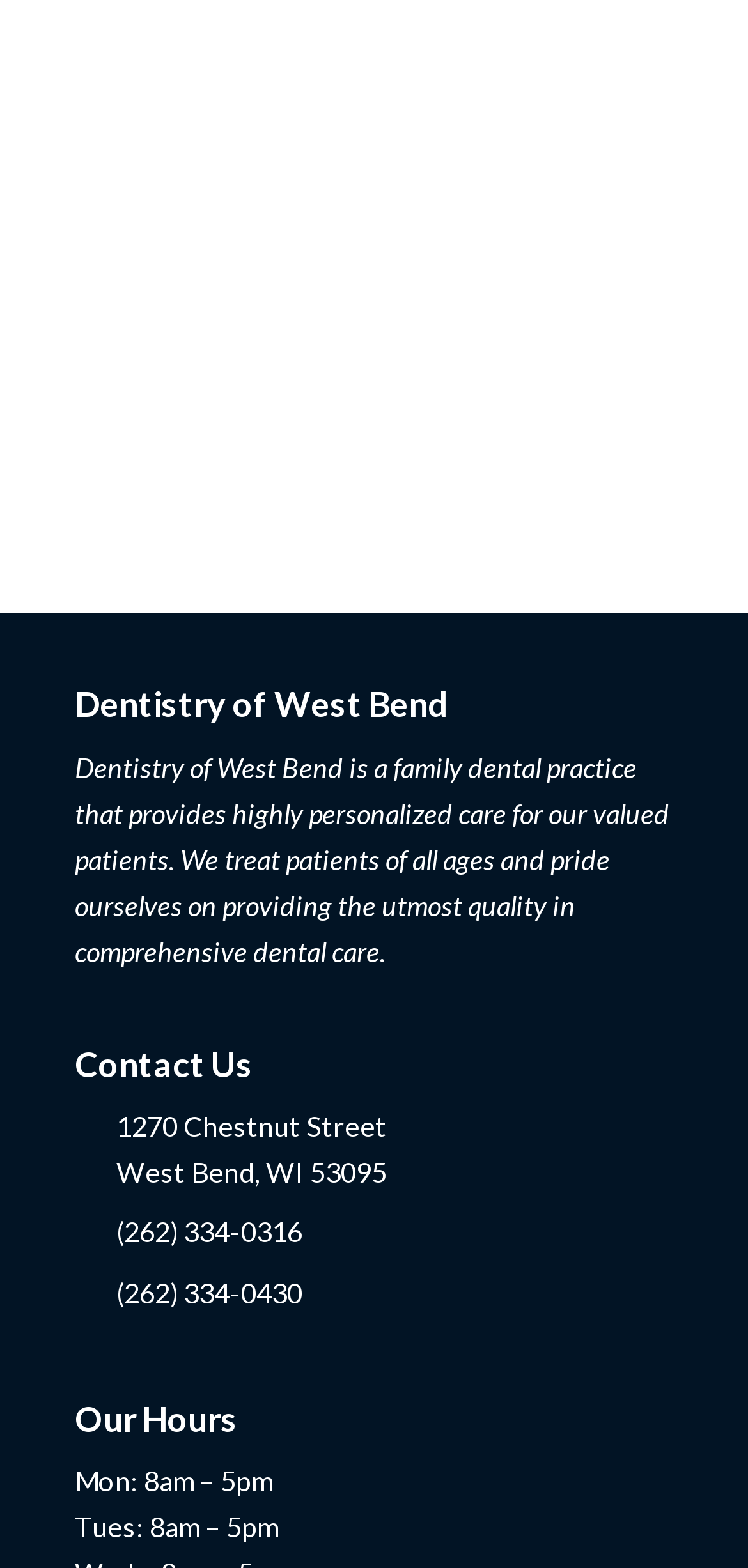Refer to the screenshot and answer the following question in detail:
What are the hours of operation on Mondays?

The hours of operation on Mondays can be found in the static text element below the 'Our Hours' heading, which reads 'Mon: 8am – 5pm'.